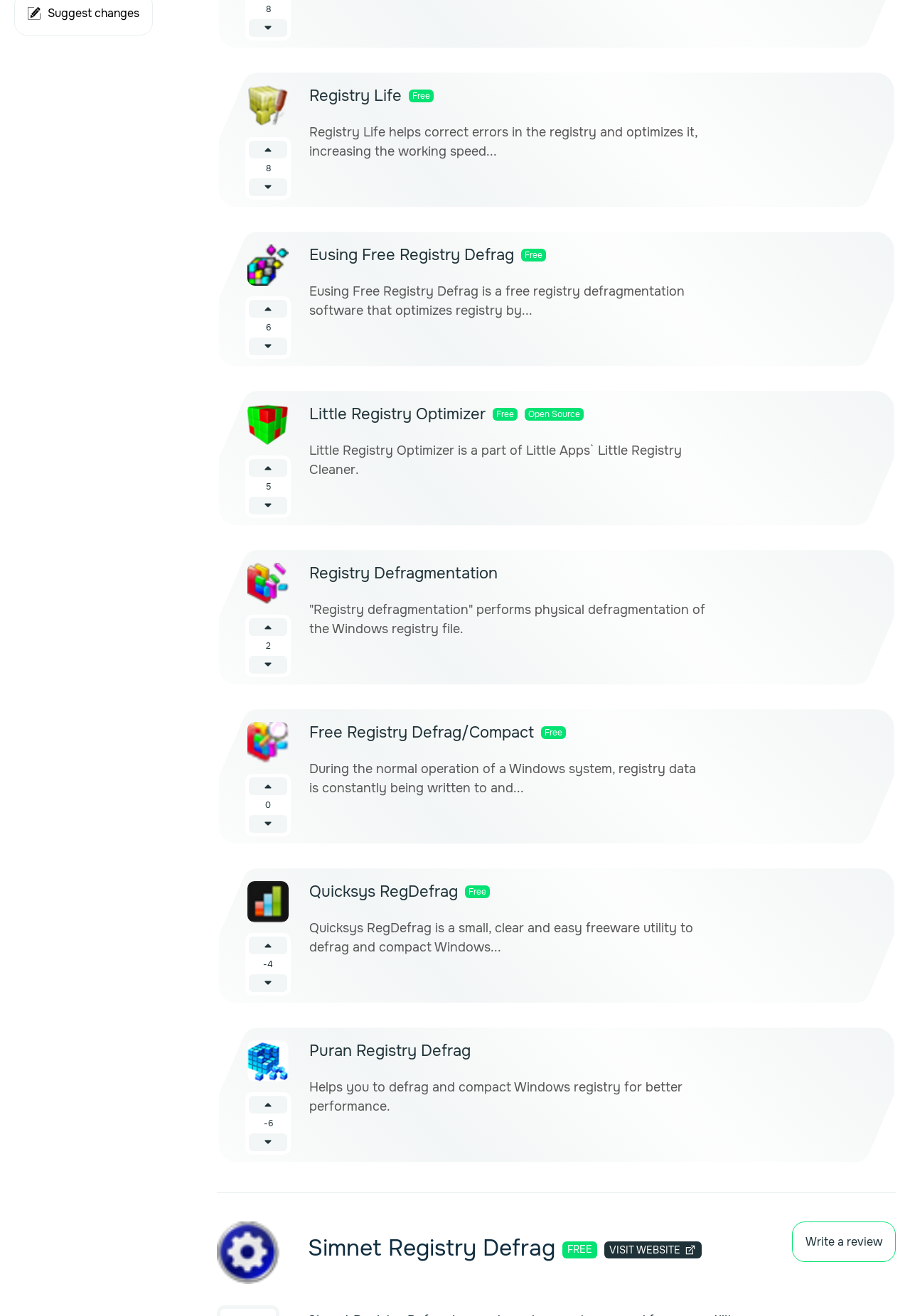Determine the bounding box for the described HTML element: "Eusing Free Registry Defrag". Ensure the coordinates are four float numbers between 0 and 1 in the format [left, top, right, bottom].

[0.34, 0.187, 0.565, 0.201]